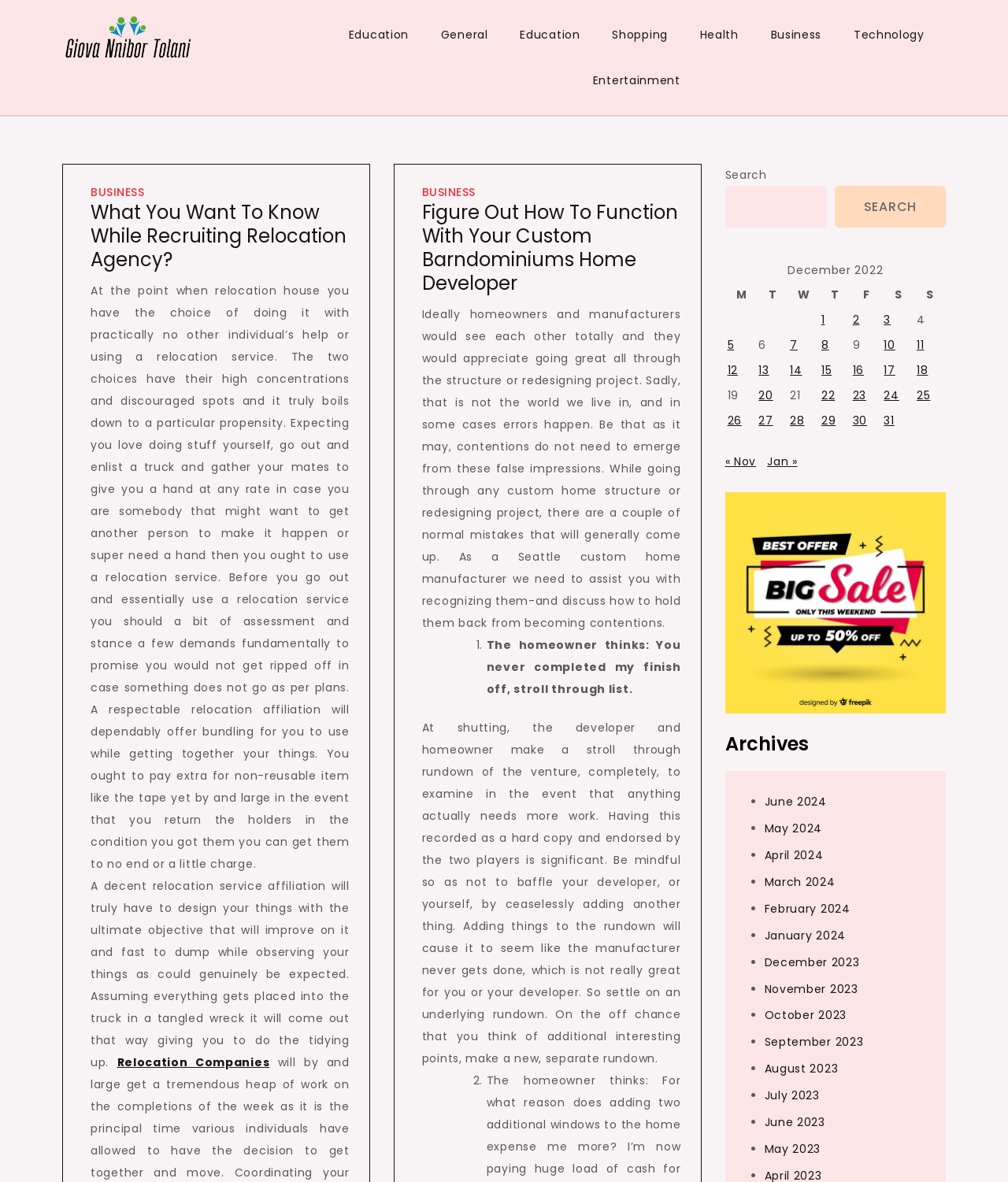Determine the bounding box coordinates of the clickable region to follow the instruction: "Click on the 'Relocation Companies' link".

[0.116, 0.892, 0.267, 0.905]